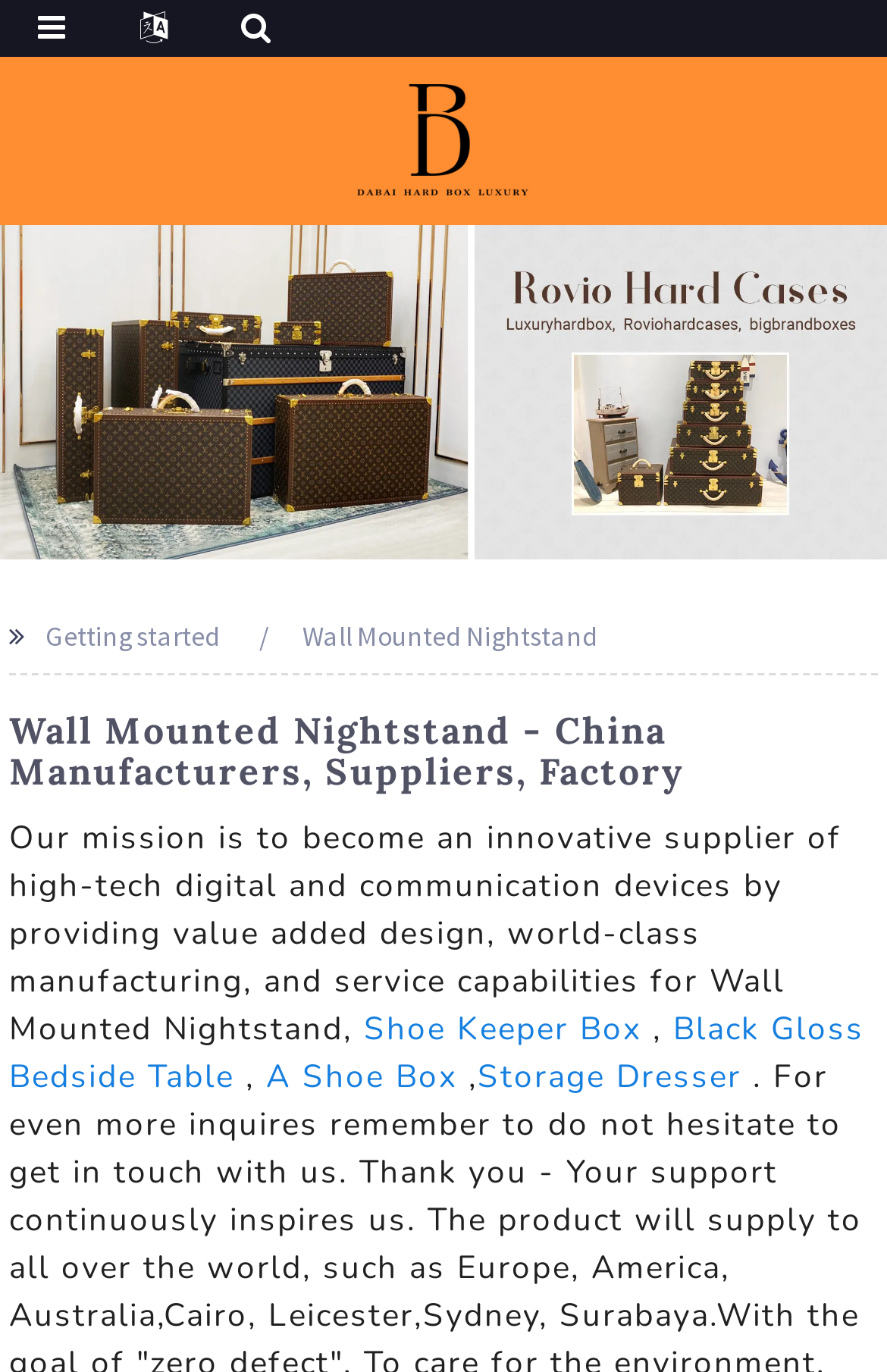How many links are there below the 'Wall Mounted Nightstand' text?
Please provide a detailed answer to the question.

I found a static text element with the text 'Wall Mounted Nightstand' and below it, there are four links: 'Shoe Keeper Box', 'Black Gloss Bedside Table', 'A Shoe Box', and 'Storage Dresser'.